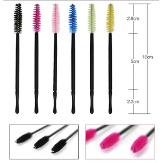What is the purpose of the measurement guide?
Please provide a single word or phrase as your answer based on the image.

To show practicality and ease of use